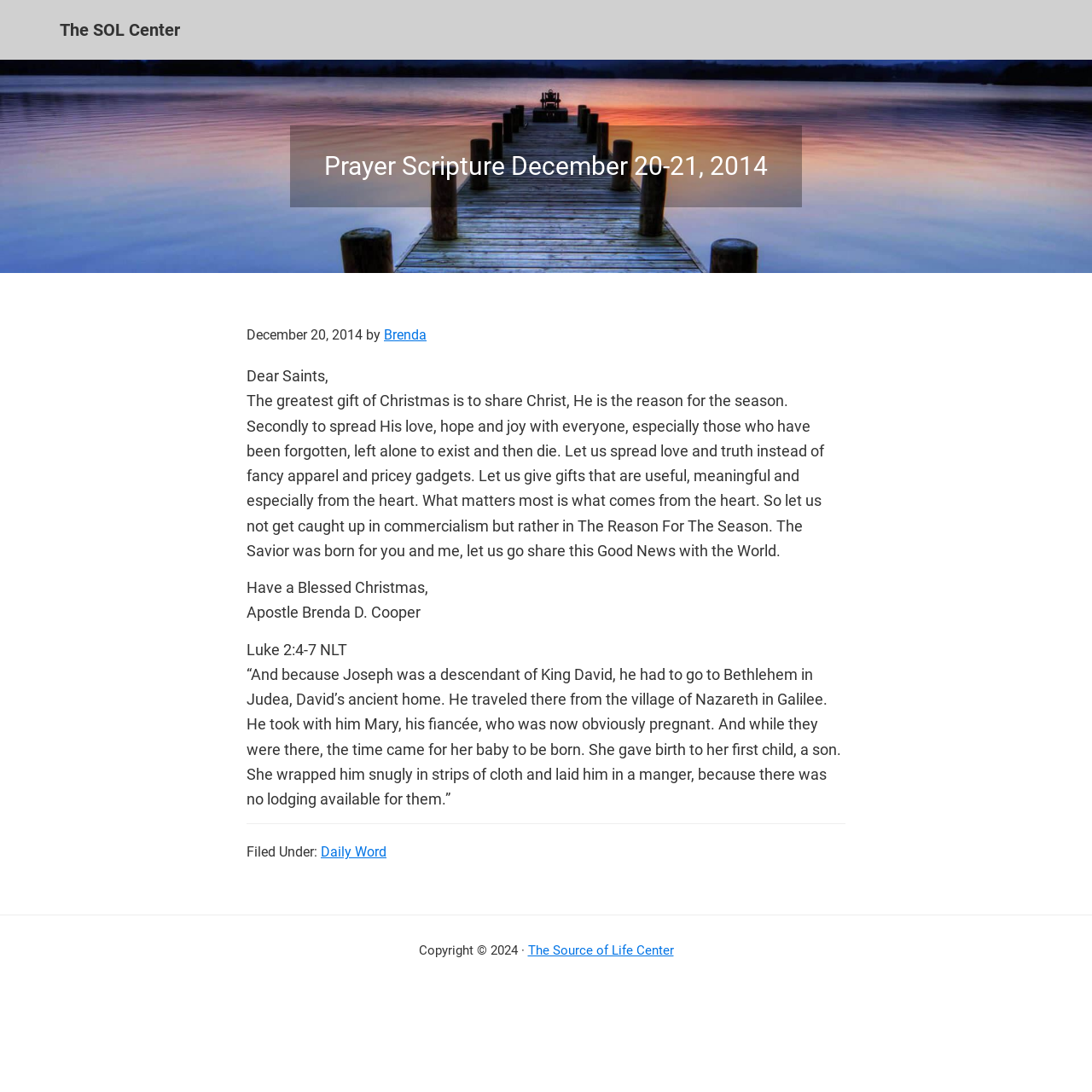Locate the bounding box coordinates of the UI element described by: "Brenda". The bounding box coordinates should consist of four float numbers between 0 and 1, i.e., [left, top, right, bottom].

[0.352, 0.299, 0.391, 0.314]